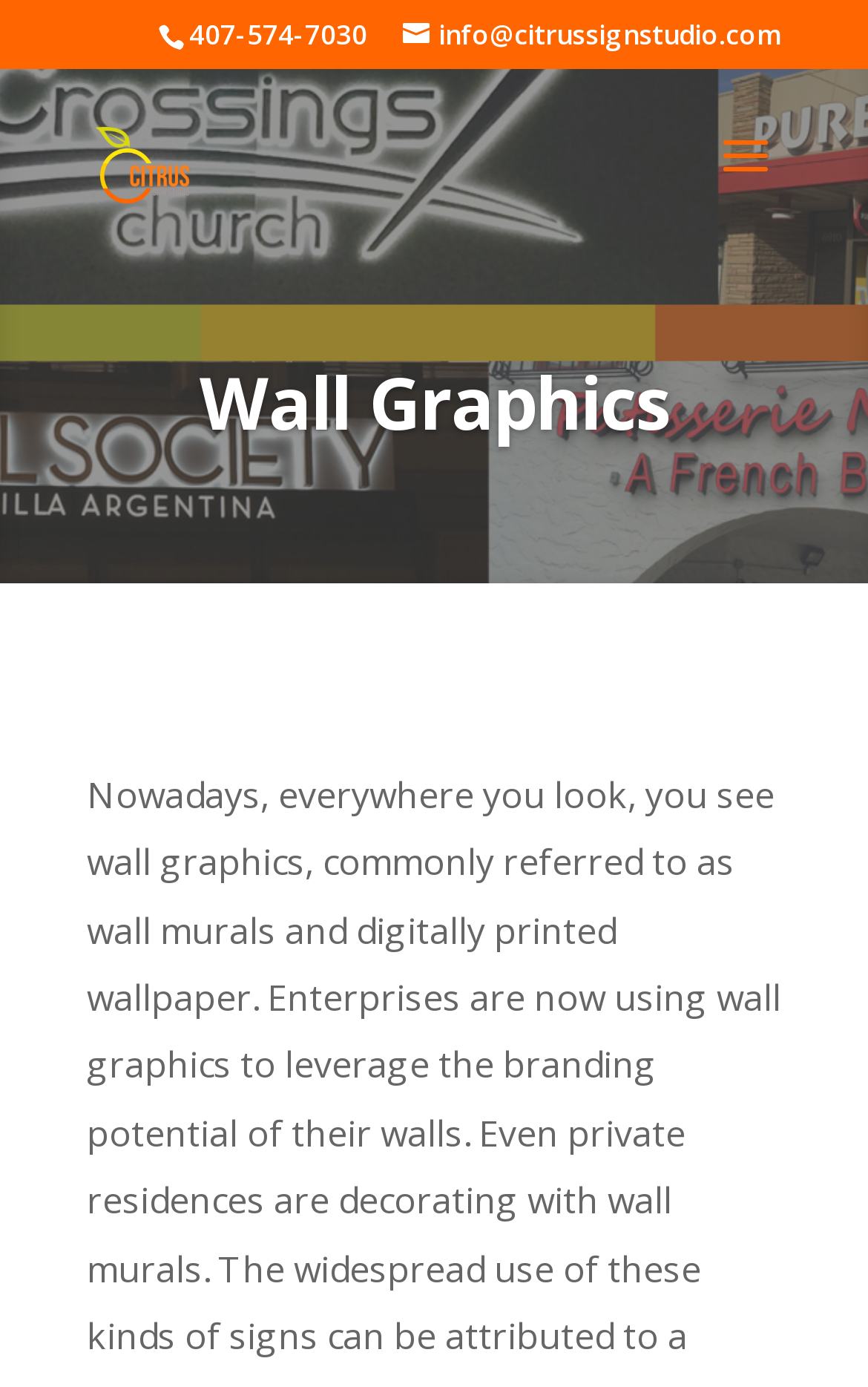Is there a search function on this webpage?
Please give a detailed and elaborate answer to the question.

I found the search function by looking at the top section of the webpage, where I saw a search box element with a placeholder text 'Search for:'.